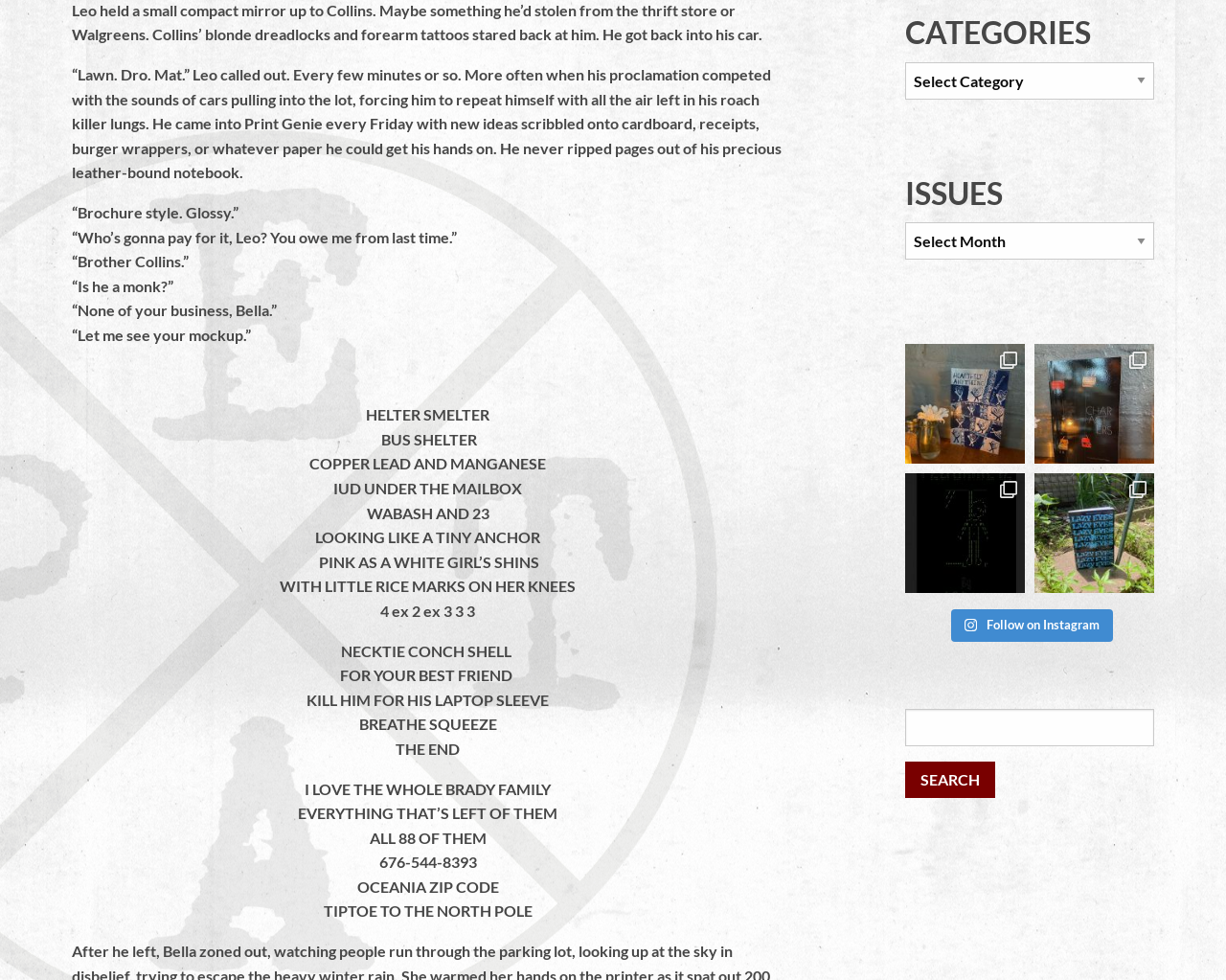Pinpoint the bounding box coordinates of the clickable area needed to execute the instruction: "View product details". The coordinates should be specified as four float numbers between 0 and 1, i.e., [left, top, right, bottom].

[0.738, 0.351, 0.836, 0.474]